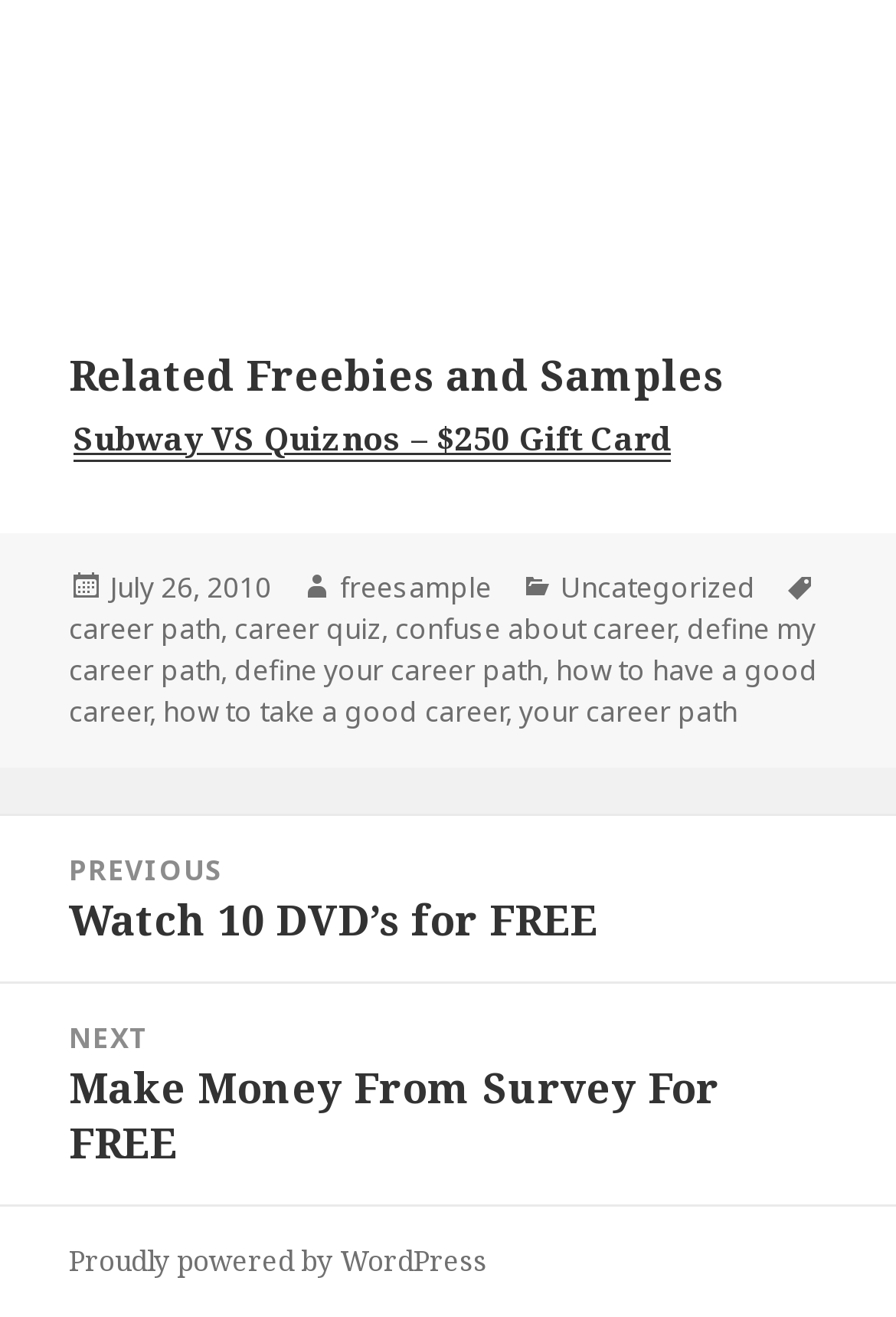Please find the bounding box coordinates of the element that you should click to achieve the following instruction: "Go to next post". The coordinates should be presented as four float numbers between 0 and 1: [left, top, right, bottom].

[0.0, 0.747, 1.0, 0.914]